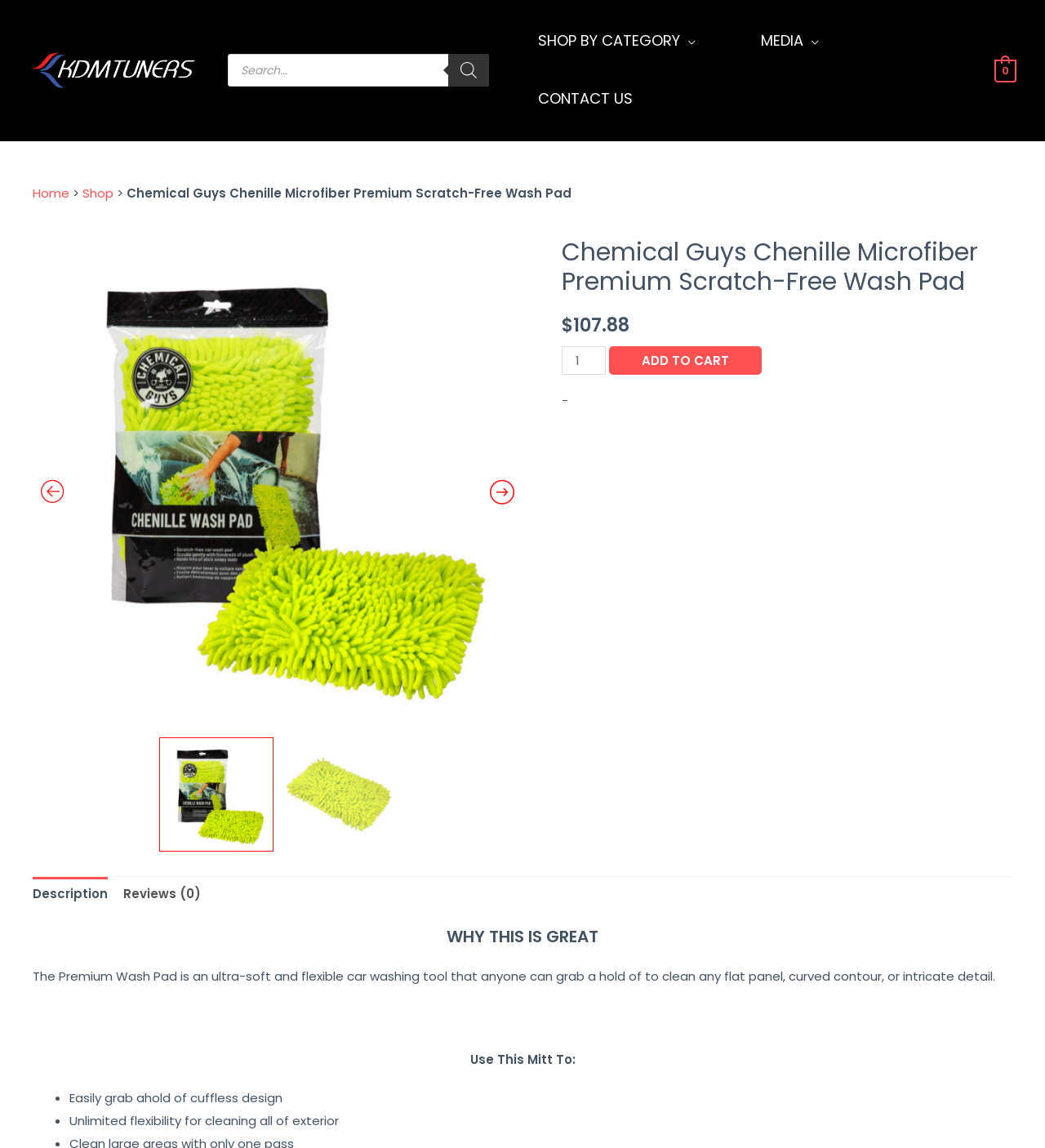Please locate the bounding box coordinates of the element that should be clicked to complete the given instruction: "Click on the 'SHOP BY CATEGORY' link".

[0.484, 0.011, 0.697, 0.06]